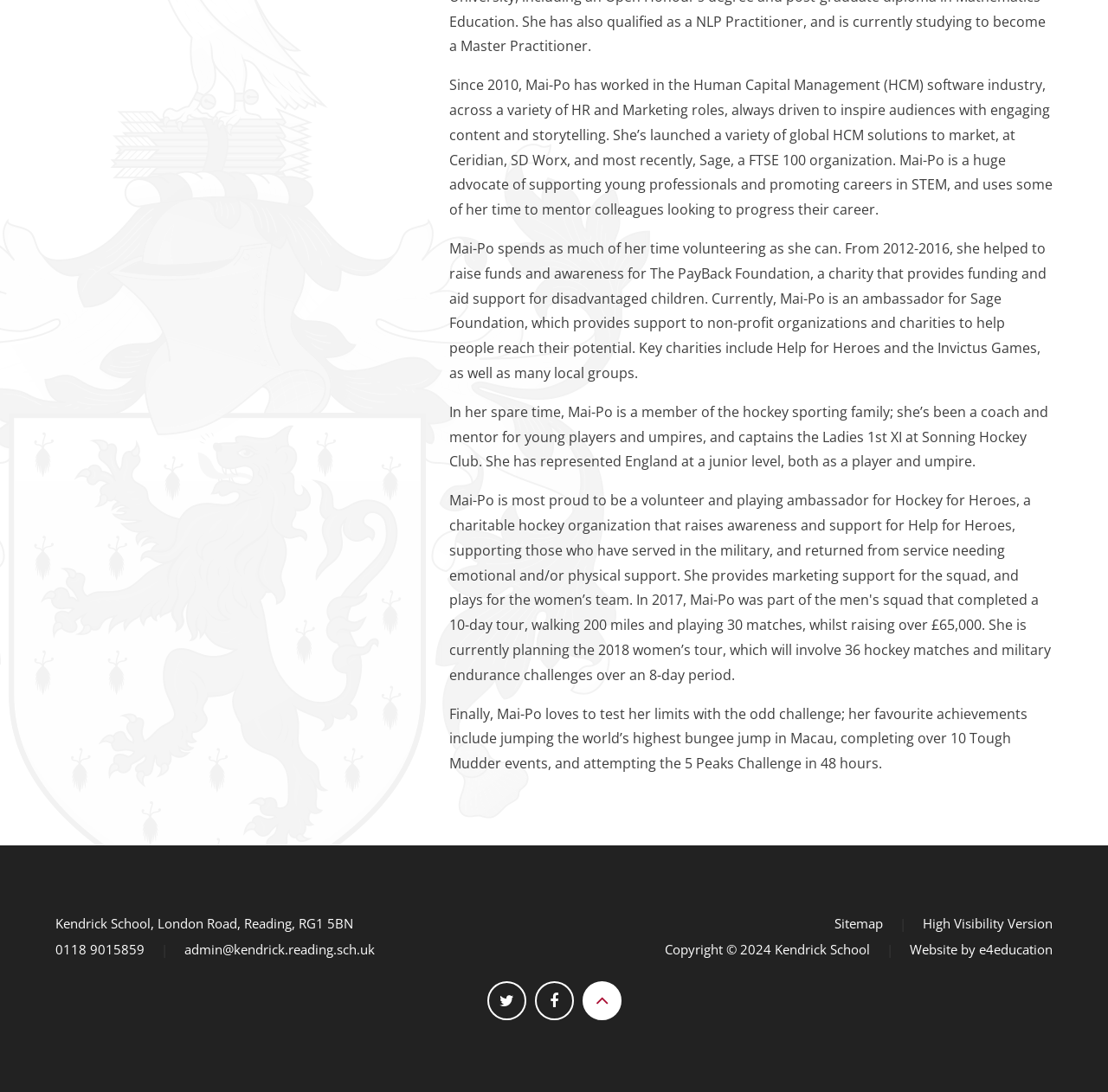What is the name of the charity Mai-Po helped from 2012-2016?
Kindly answer the question with as much detail as you can.

According to the StaticText element with ID 143, Mai-Po helped to raise funds and awareness for The PayBack Foundation, a charity that provides funding and aid support for disadvantaged children.